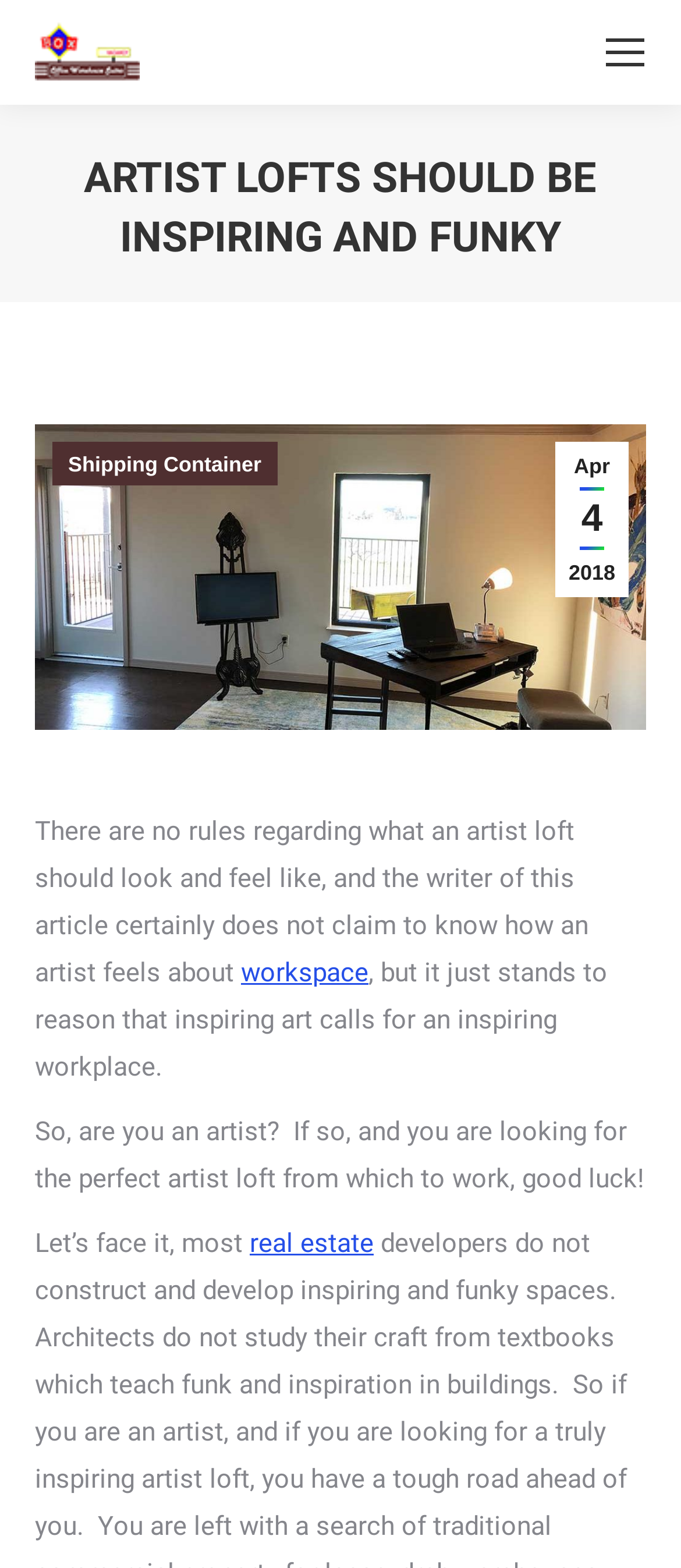Respond to the following question using a concise word or phrase: 
What is the date of the article?

Apr 4 2018